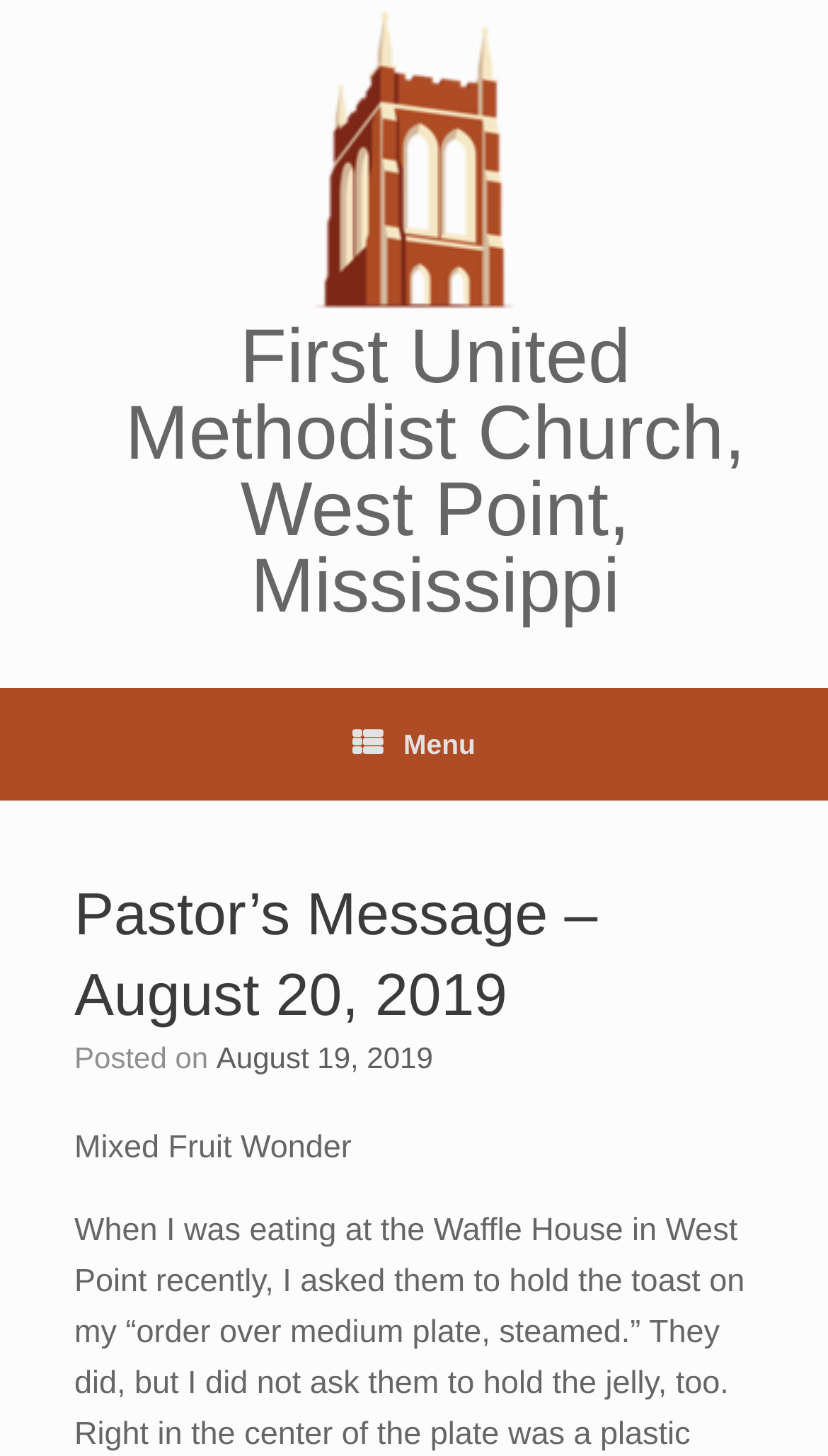Identify and provide the main heading of the webpage.

Pastor’s Message – August 20, 2019